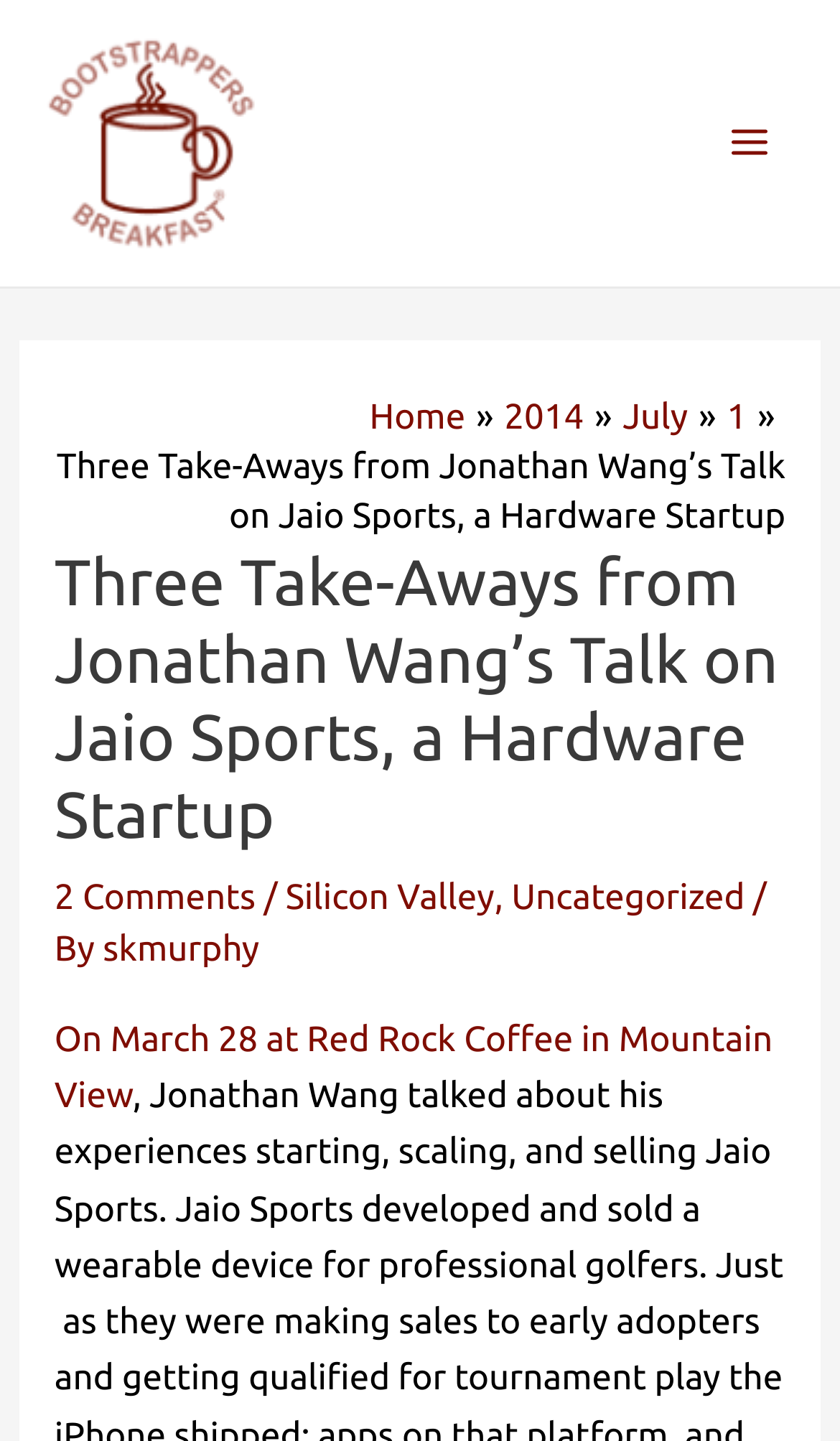Use the information in the screenshot to answer the question comprehensively: Where was the talk by Jonathan Wang held?

I found the location of the talk by looking at the link element with the text 'On March 28 at Red Rock Coffee in Mountain View'. This link element is located below the main heading of the webpage, which suggests that it is related to the talk by Jonathan Wang.